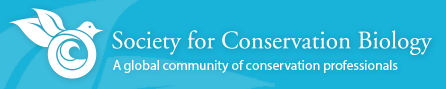What is the tagline of the Society for Conservation Biology? Examine the screenshot and reply using just one word or a brief phrase.

A global community of conservation professionals